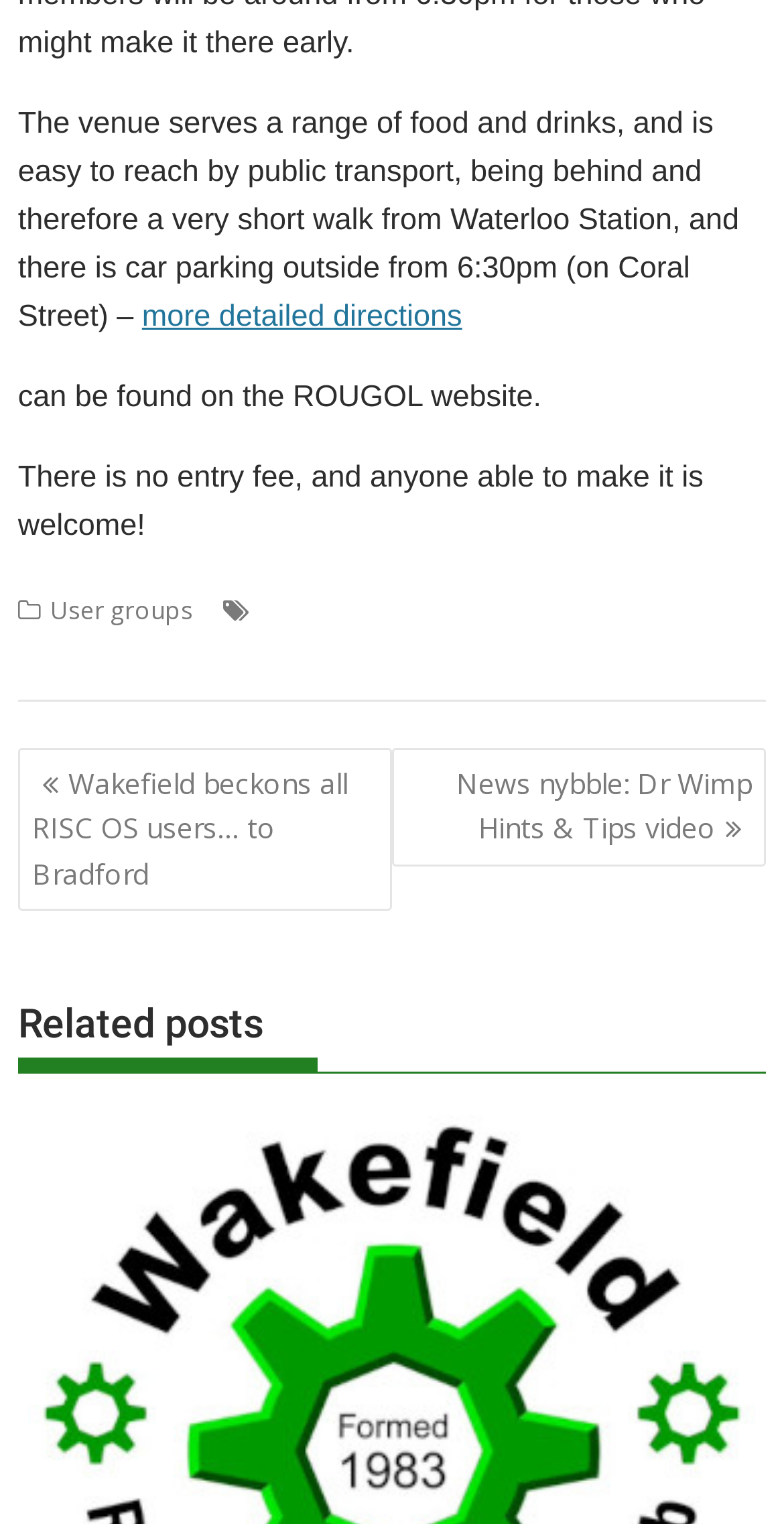How many links are present in the footer section?
Based on the image, provide a one-word or brief-phrase response.

7